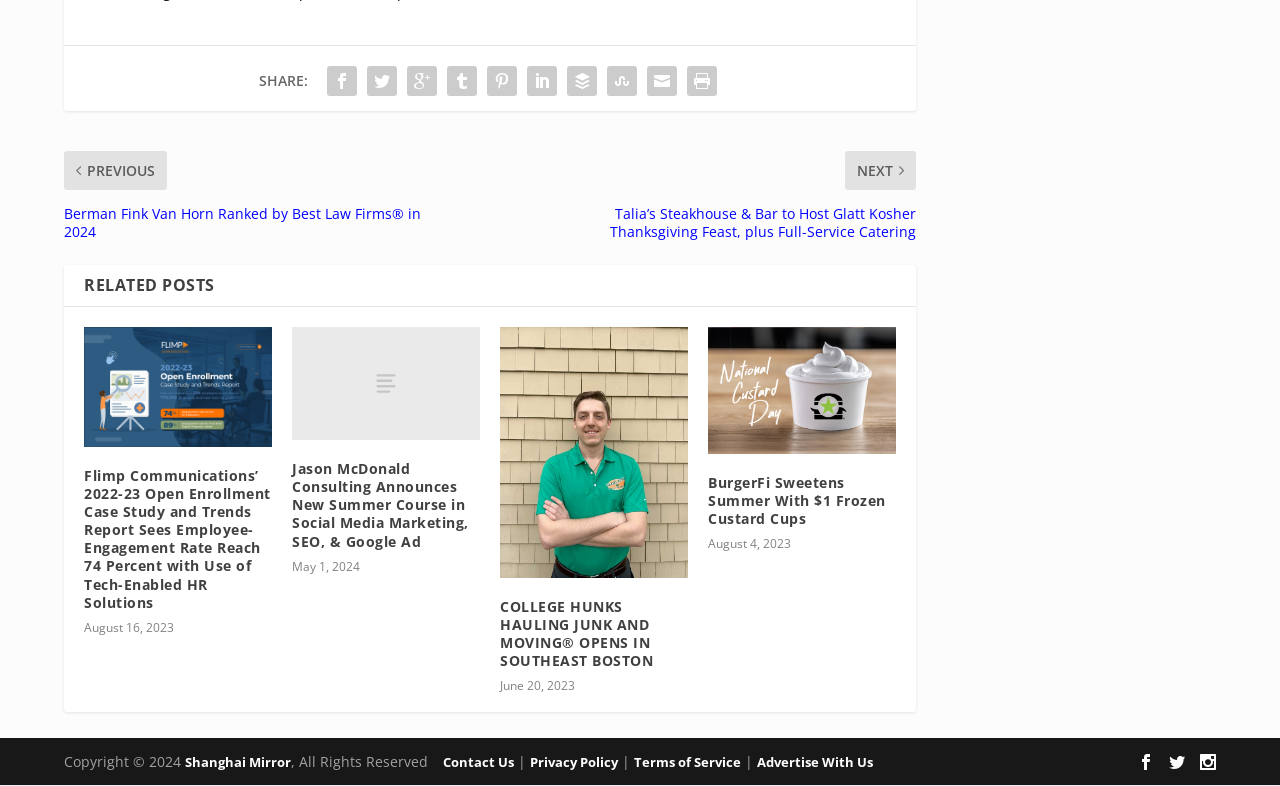Determine the bounding box coordinates of the clickable region to follow the instruction: "Share content".

[0.202, 0.056, 0.24, 0.08]